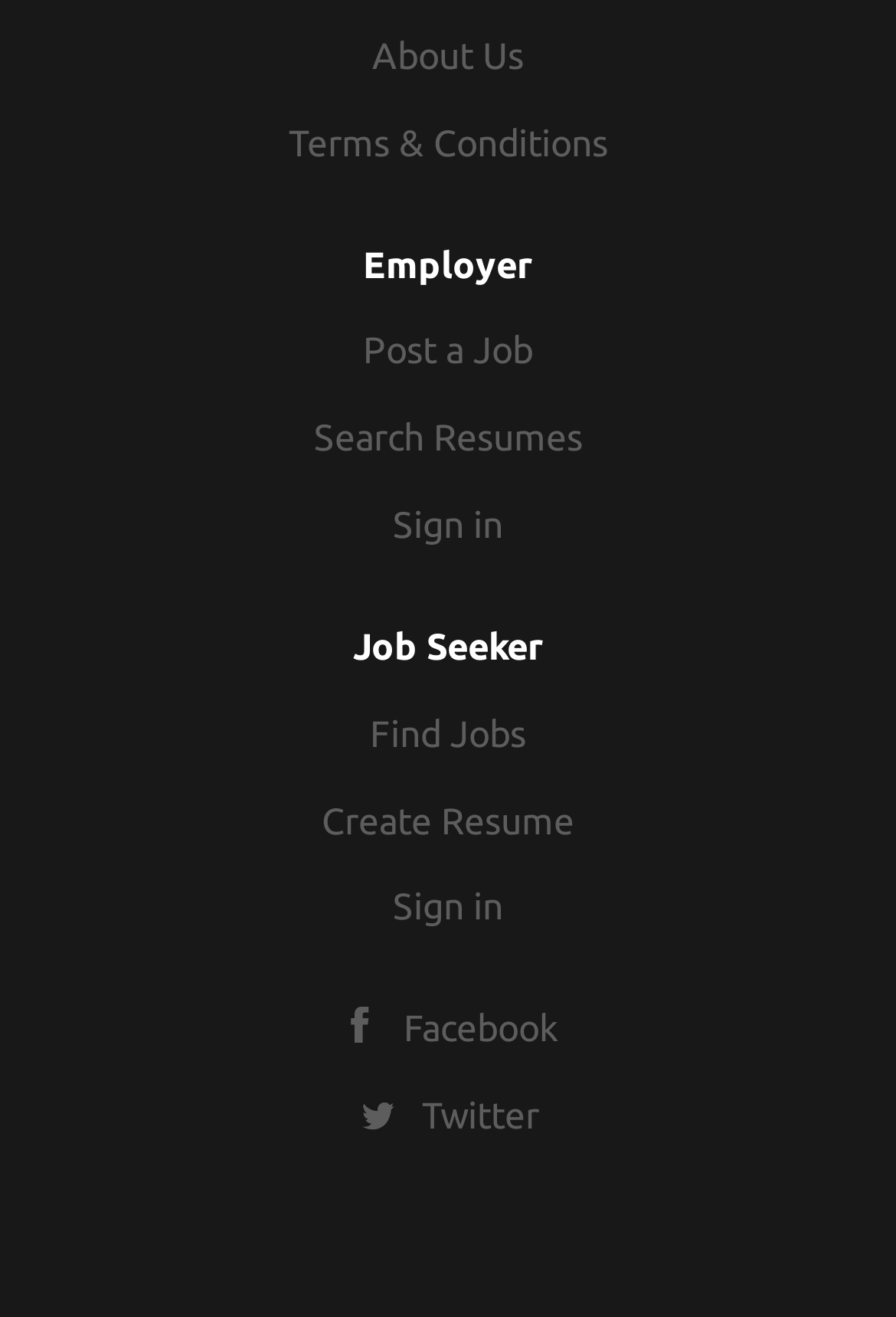Please answer the following question using a single word or phrase: 
What is the alternative for job seekers who don't want to 'Find Jobs'?

Create Resume